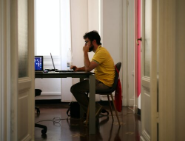What is the atmosphere of the workspace?
Examine the screenshot and reply with a single word or phrase.

Calm and organized